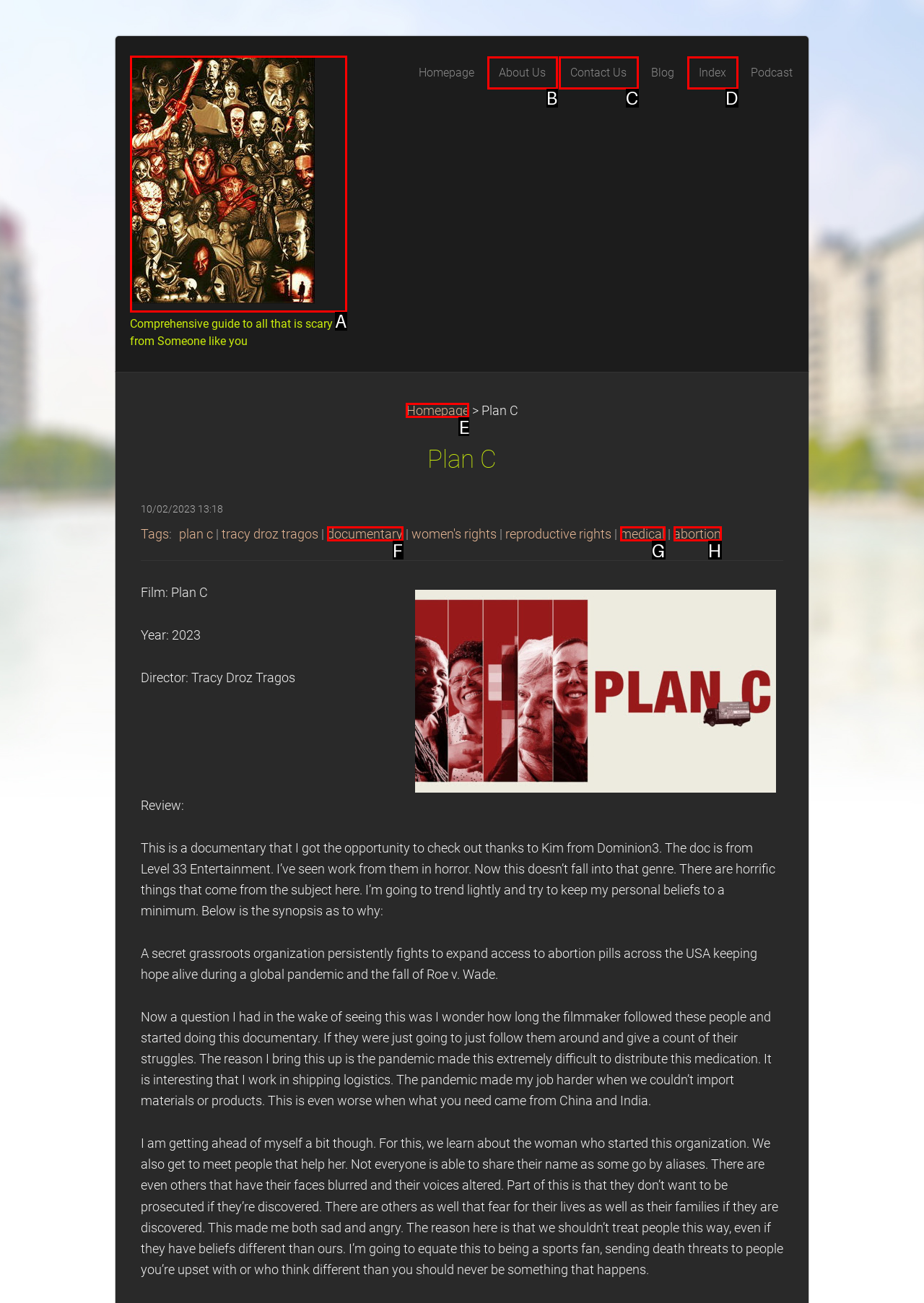Match the HTML element to the given description: Index
Indicate the option by its letter.

D